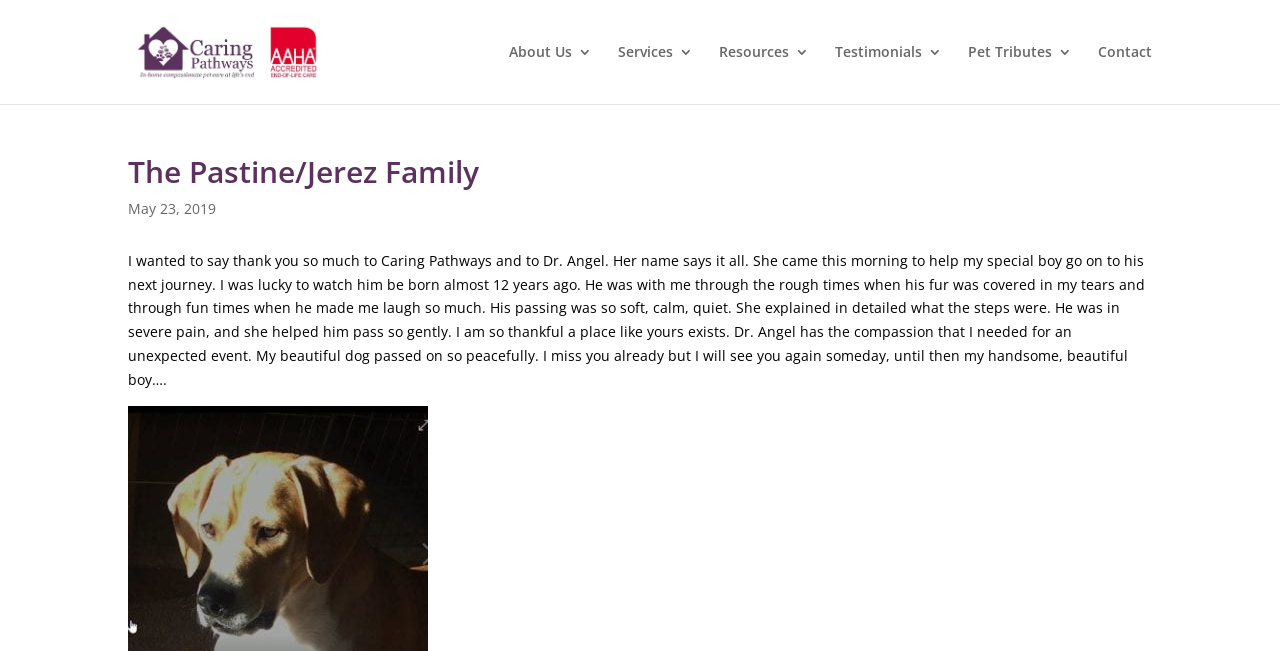What was the pet's condition before passing?
Carefully analyze the image and provide a thorough answer to the question.

According to the testimonial, the pet was in severe pain before Dr. Angel helped it pass away peacefully. This suggests that the pet was suffering and needed gentle care to ease its pain.